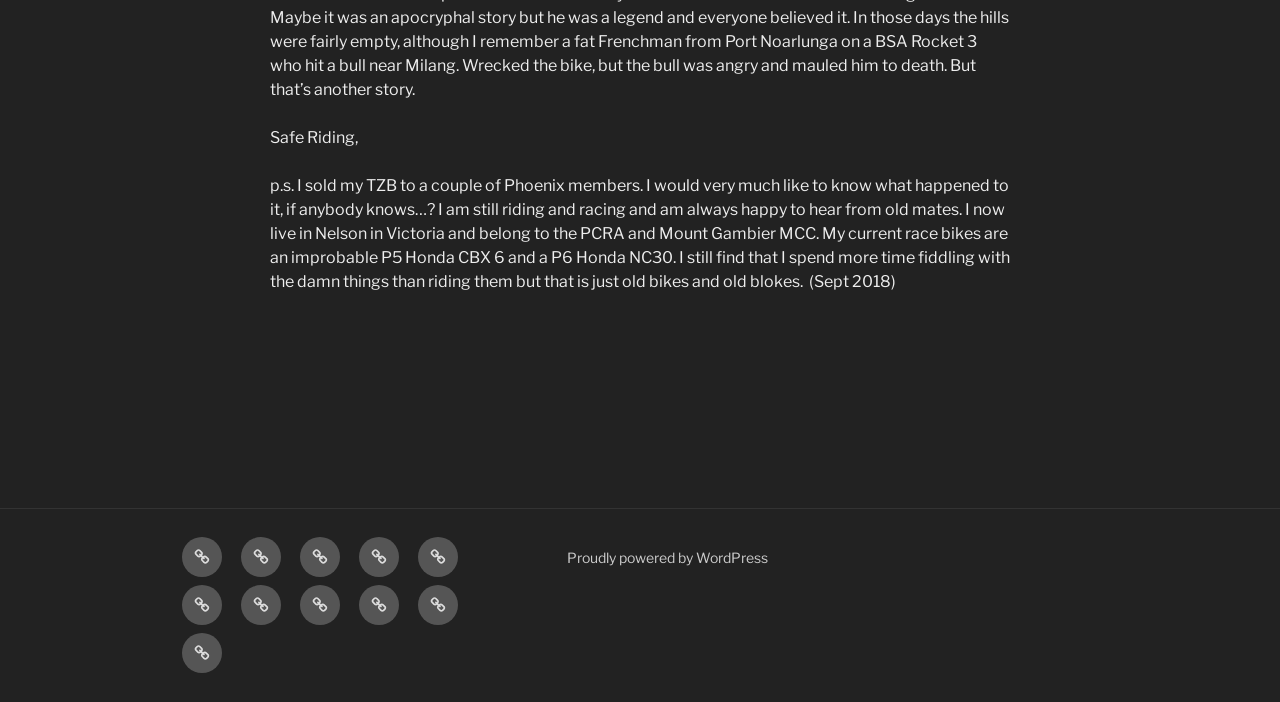Locate the bounding box coordinates of the area to click to fulfill this instruction: "view race entry". The bounding box should be presented as four float numbers between 0 and 1, in the order [left, top, right, bottom].

[0.234, 0.765, 0.266, 0.822]